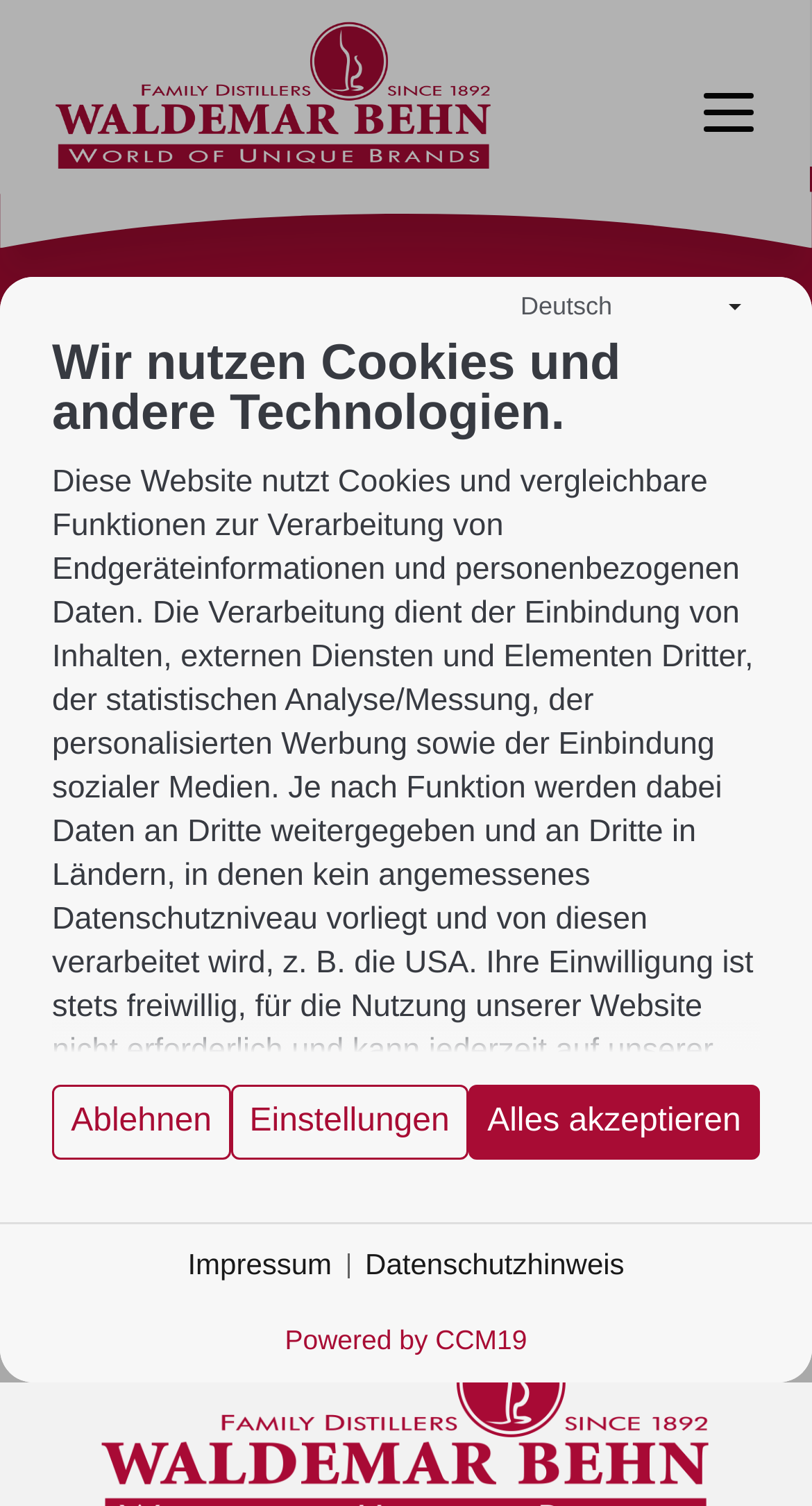What is the name of the company?
Please ensure your answer is as detailed and informative as possible.

The name of the company can be found in the top-left corner of the webpage, where it is written as 'Waldemar Behn' in a link format.